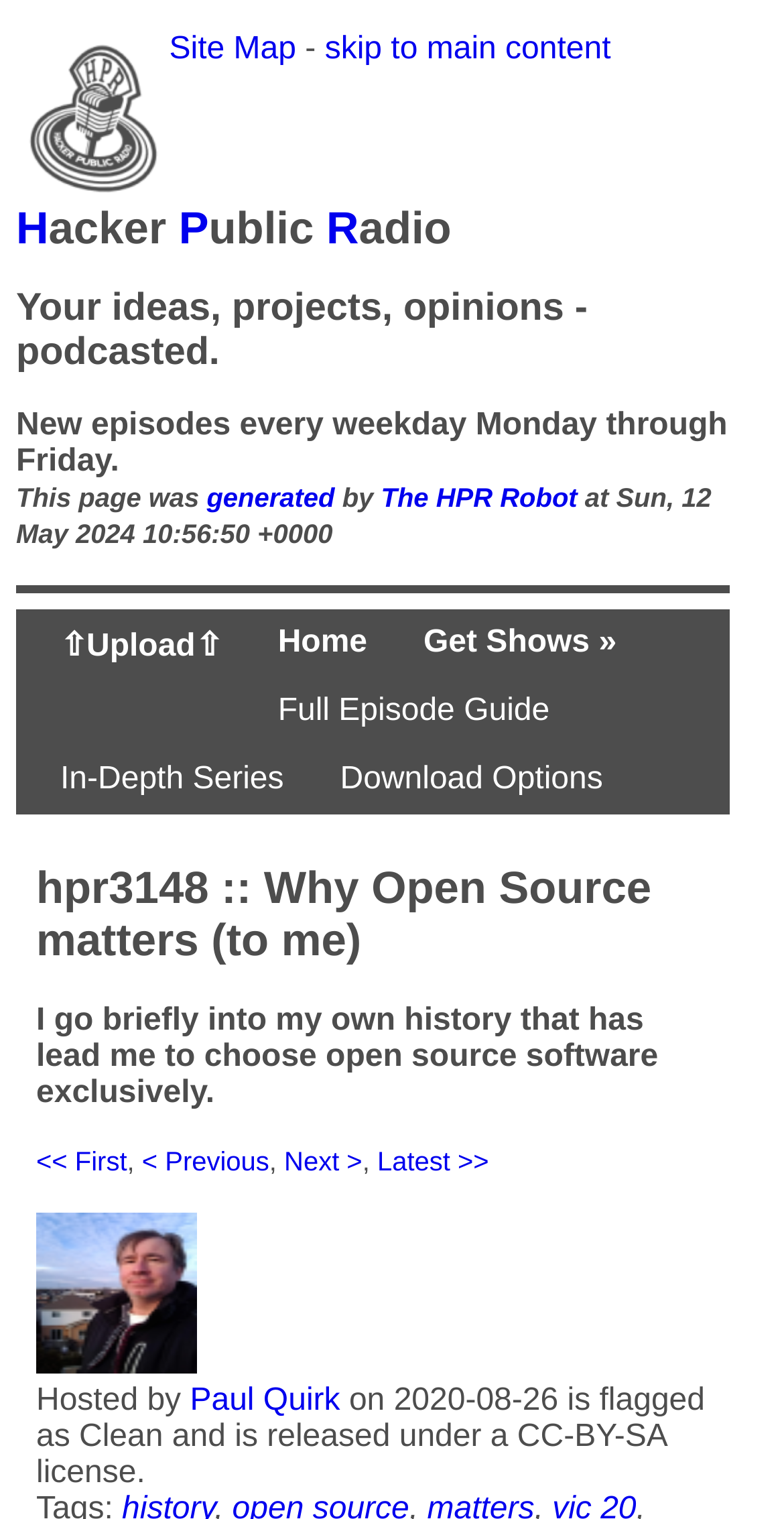Provide your answer to the question using just one word or phrase: Who is the host of the latest episode?

Paul Quirk